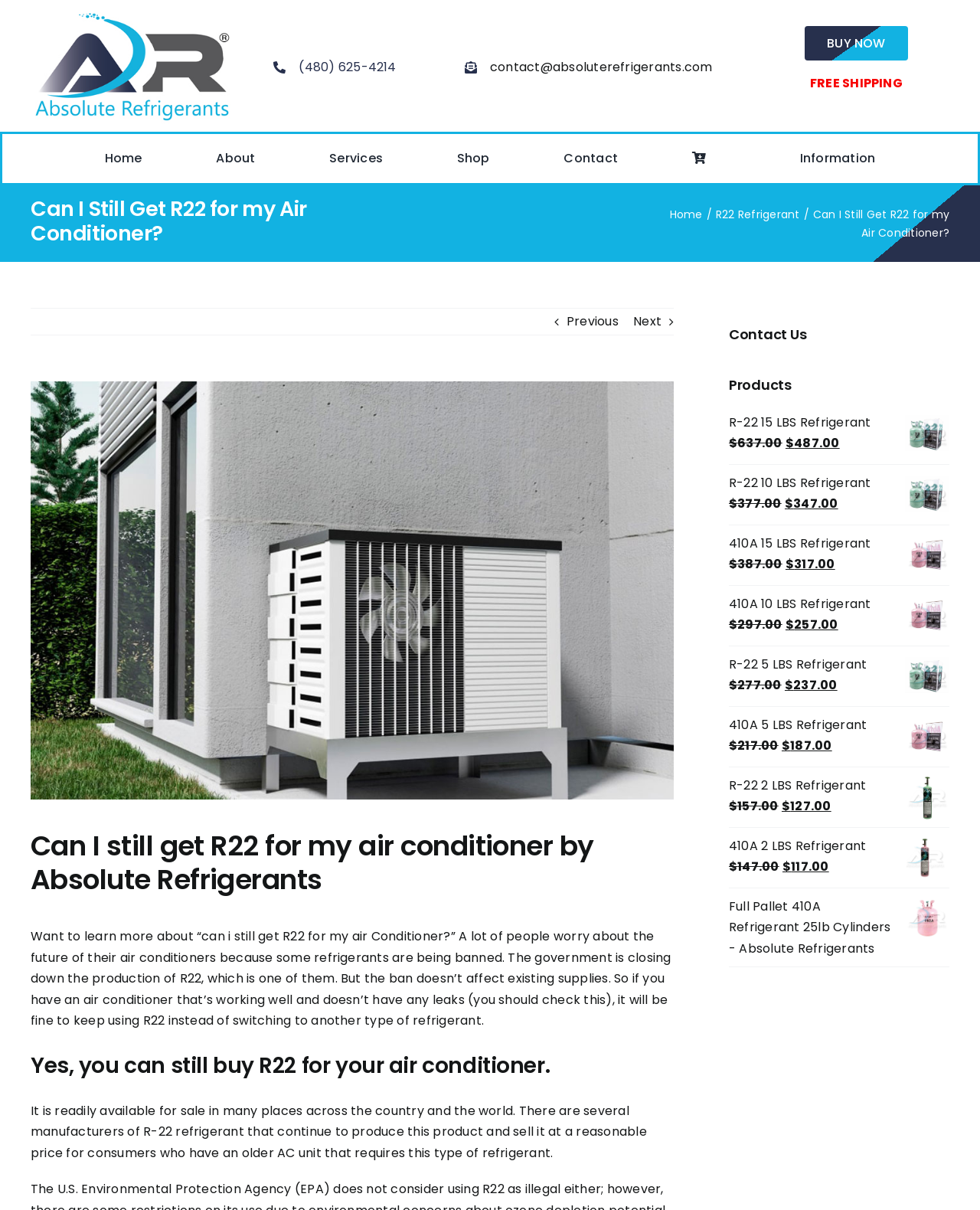Ascertain the bounding box coordinates for the UI element detailed here: "R22 Refrigerant". The coordinates should be provided as [left, top, right, bottom] with each value being a float between 0 and 1.

[0.73, 0.171, 0.816, 0.183]